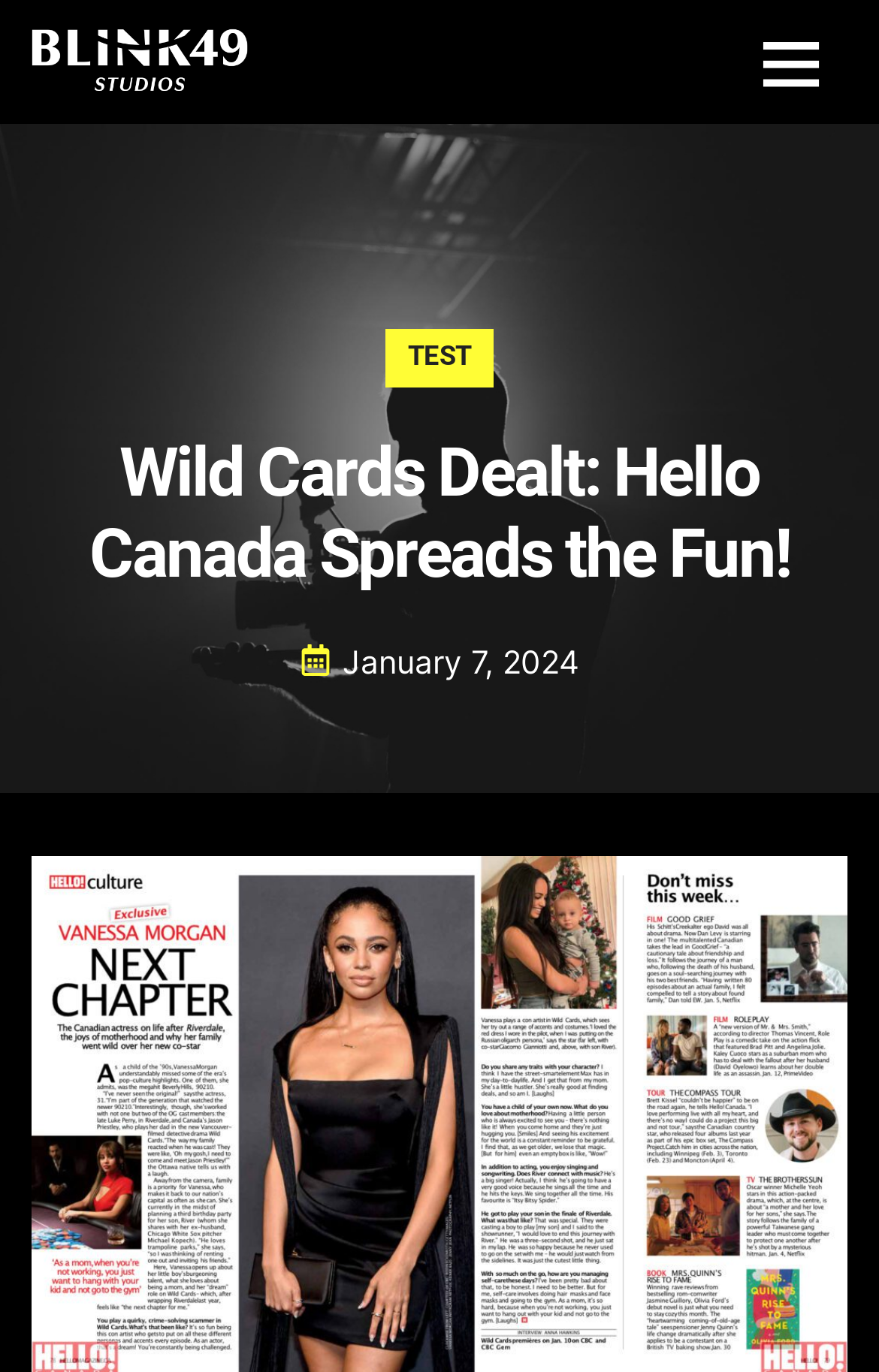Given the element description: "Test", predict the bounding box coordinates of this UI element. The coordinates must be four float numbers between 0 and 1, given as [left, top, right, bottom].

[0.464, 0.248, 0.536, 0.271]